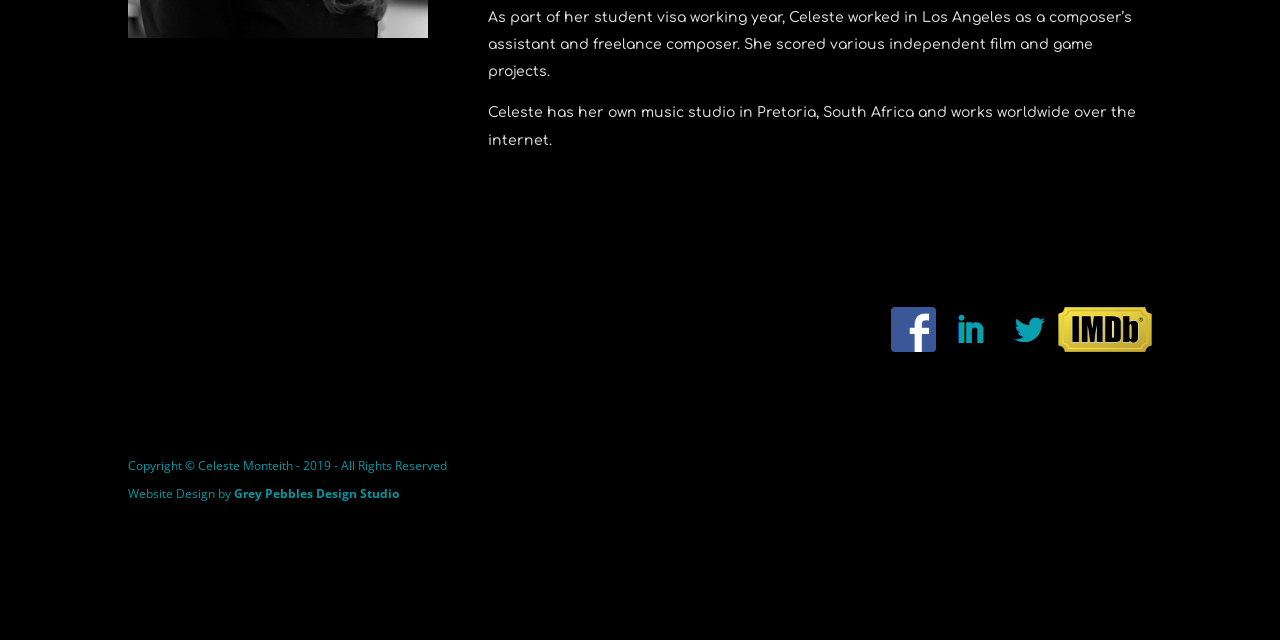Identify the bounding box coordinates for the UI element described as: "Grey Pebbles Design Studio".

[0.183, 0.757, 0.312, 0.784]